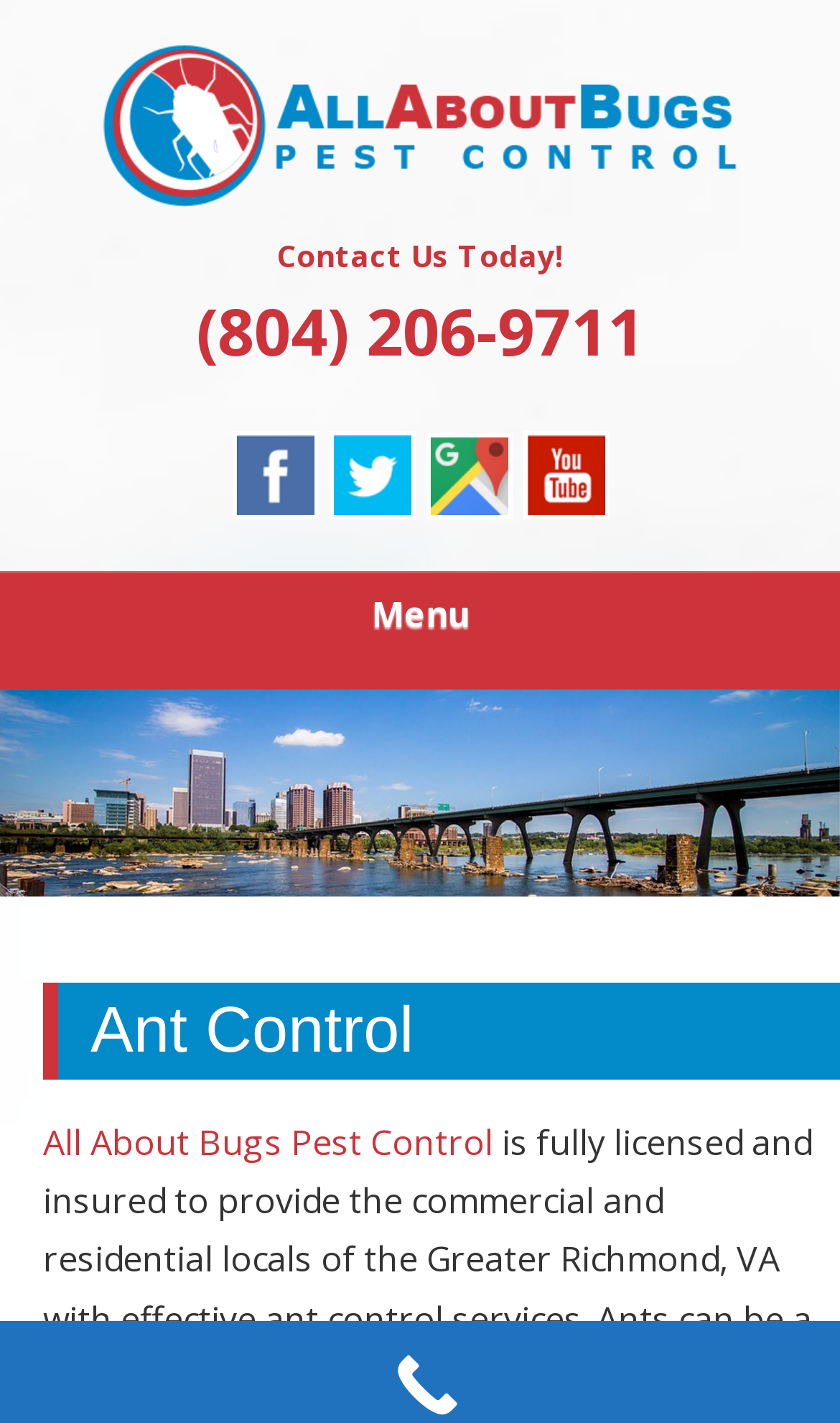Can you specify the bounding box coordinates of the area that needs to be clicked to fulfill the following instruction: "go to Pâtisserie"?

None